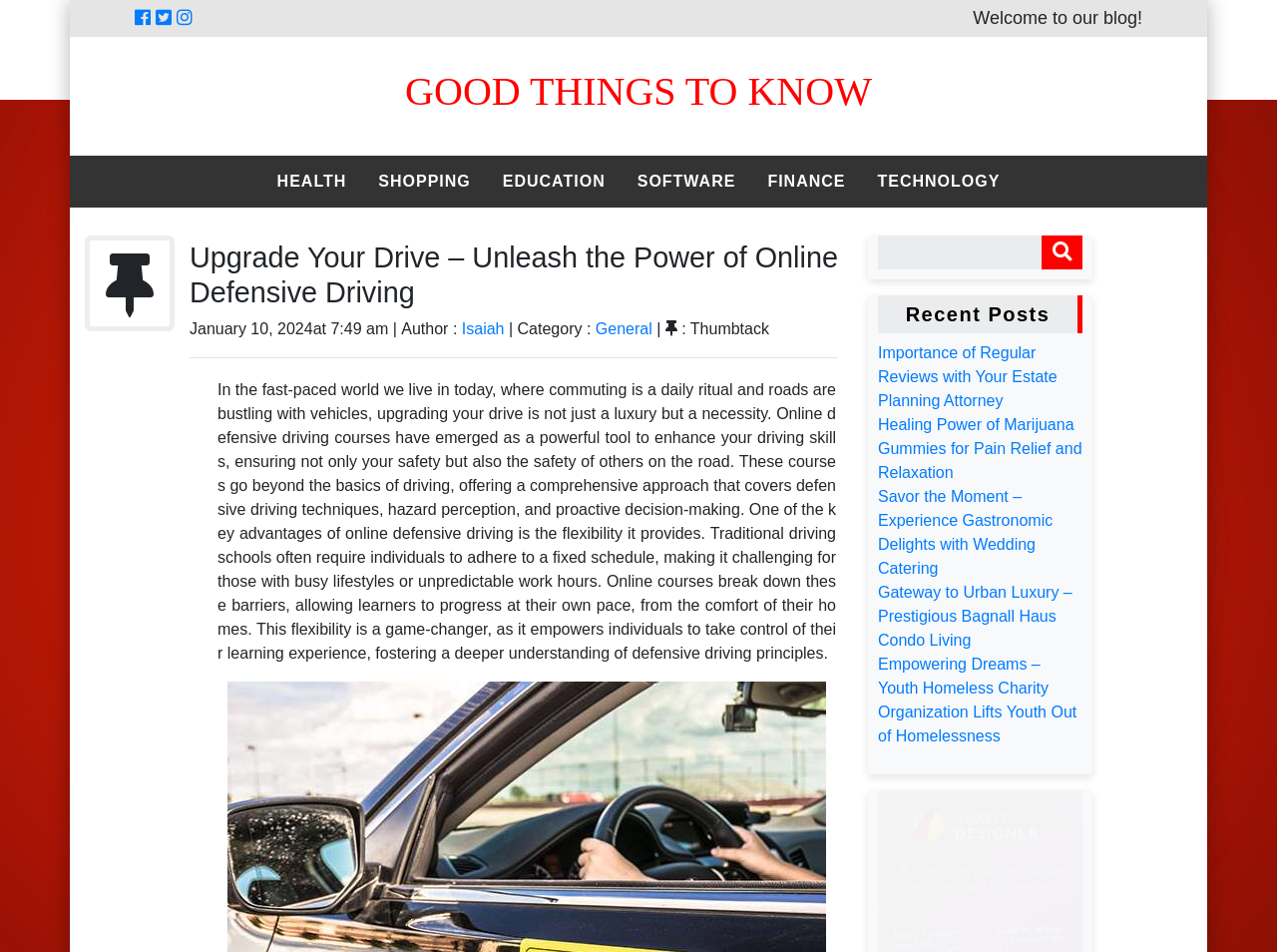What is the category of the latest article?
Could you please answer the question thoroughly and with as much detail as possible?

I found the latest article by looking at the post with the most recent date, which is 'January 10, 2024at 7:49 am'. Then, I looked for the category information, which is located next to the author information, and found that the category is 'General'.